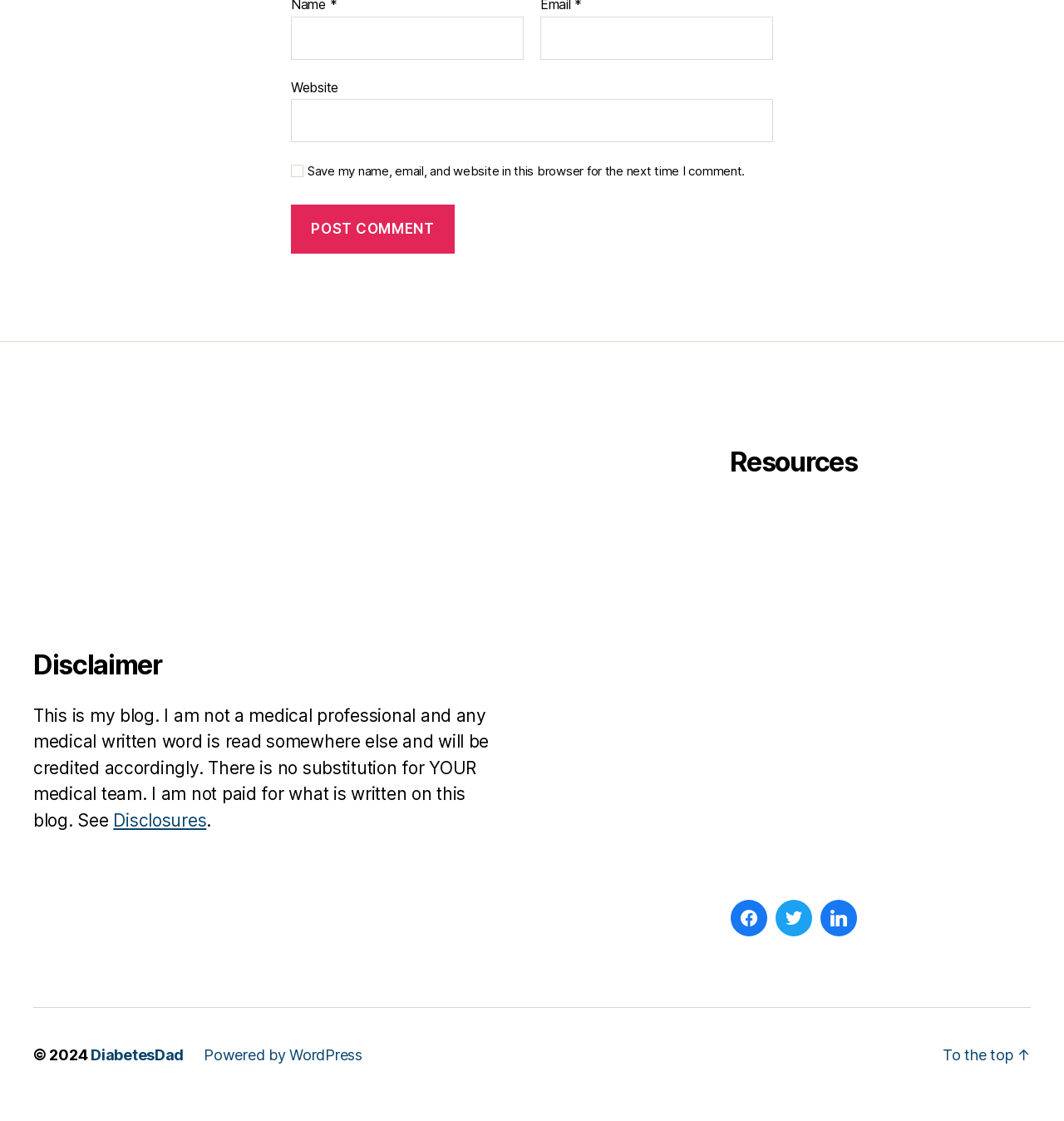Respond concisely with one word or phrase to the following query:
How many social media links are there?

3